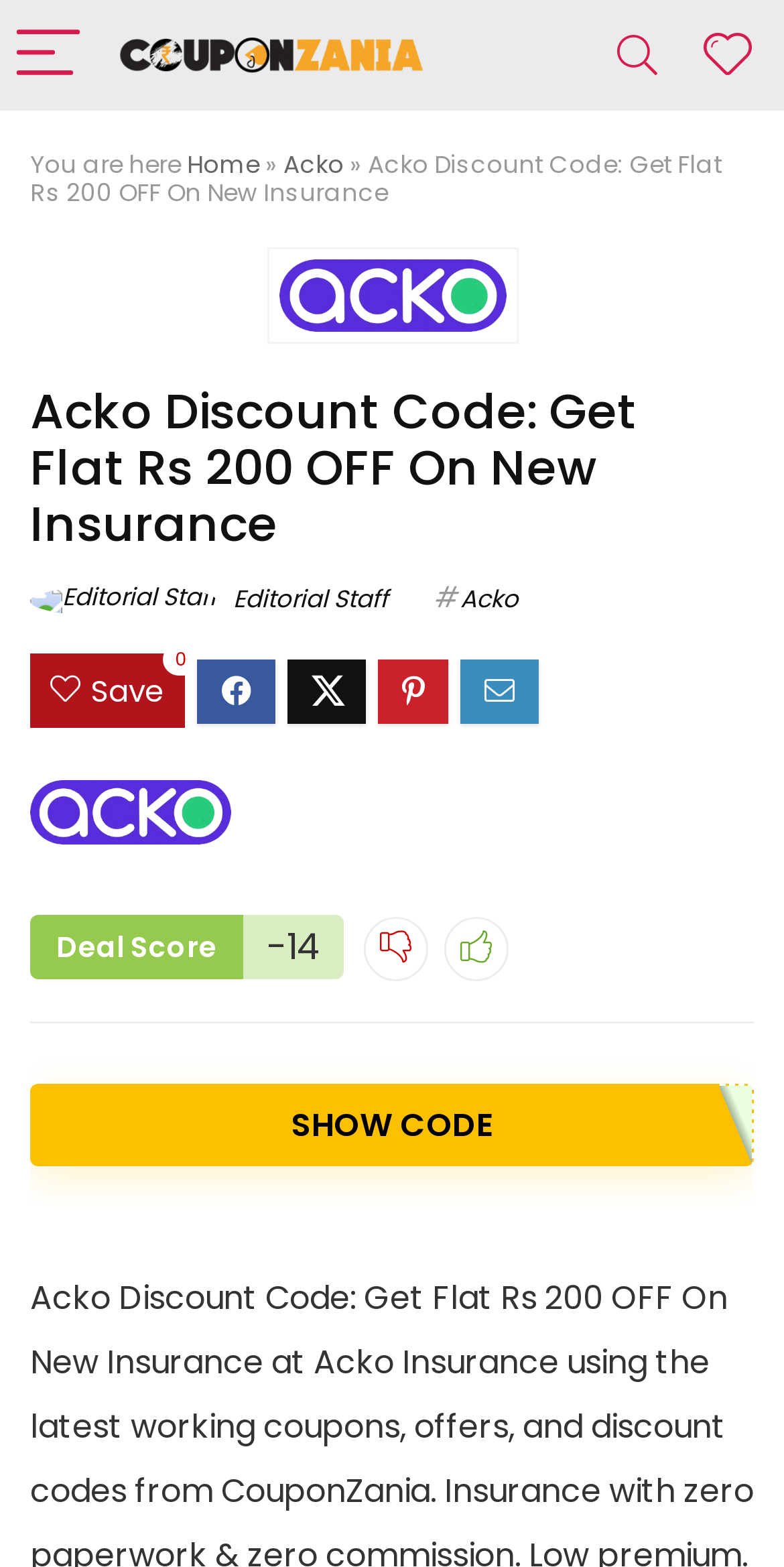What is the logo above the 'You are here' text?
Provide a one-word or short-phrase answer based on the image.

Acko Logo